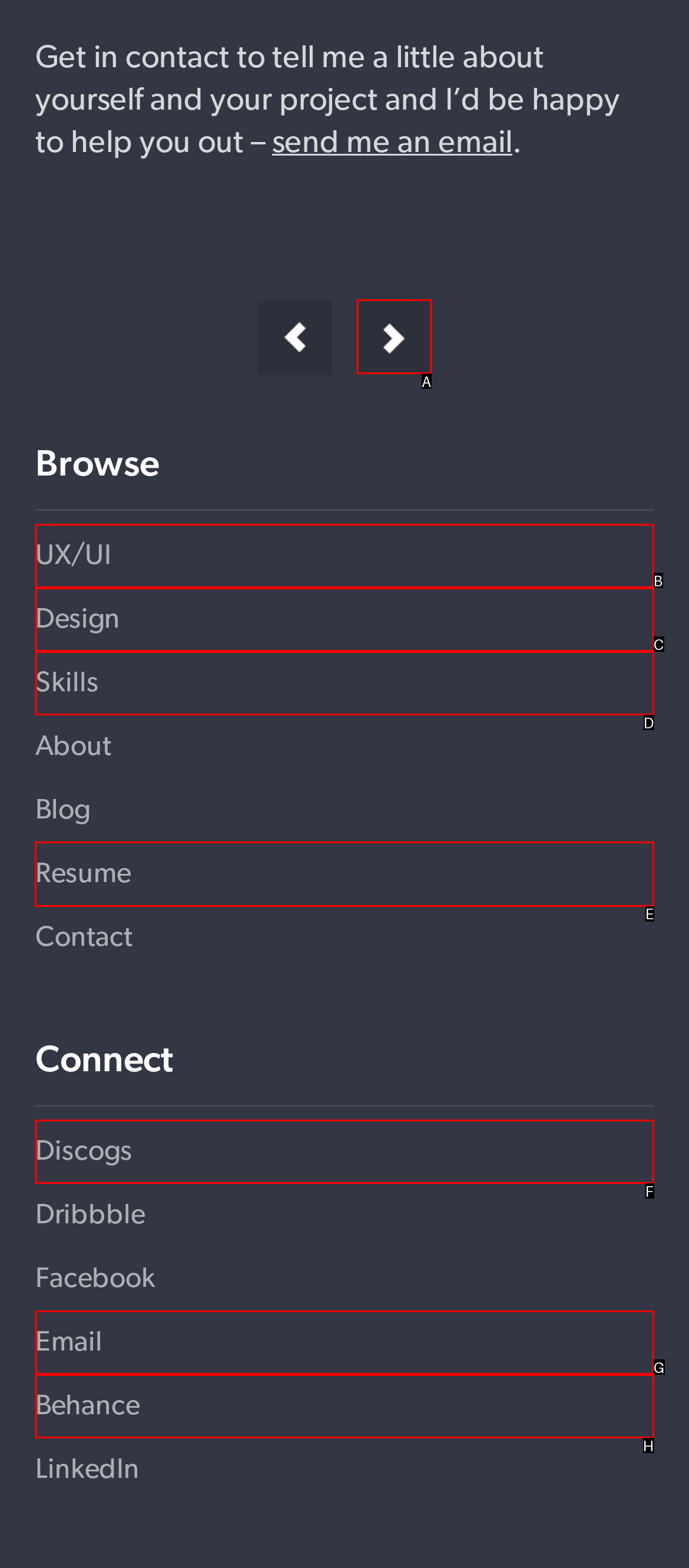Indicate which lettered UI element to click to fulfill the following task: view Resume
Provide the letter of the correct option.

E